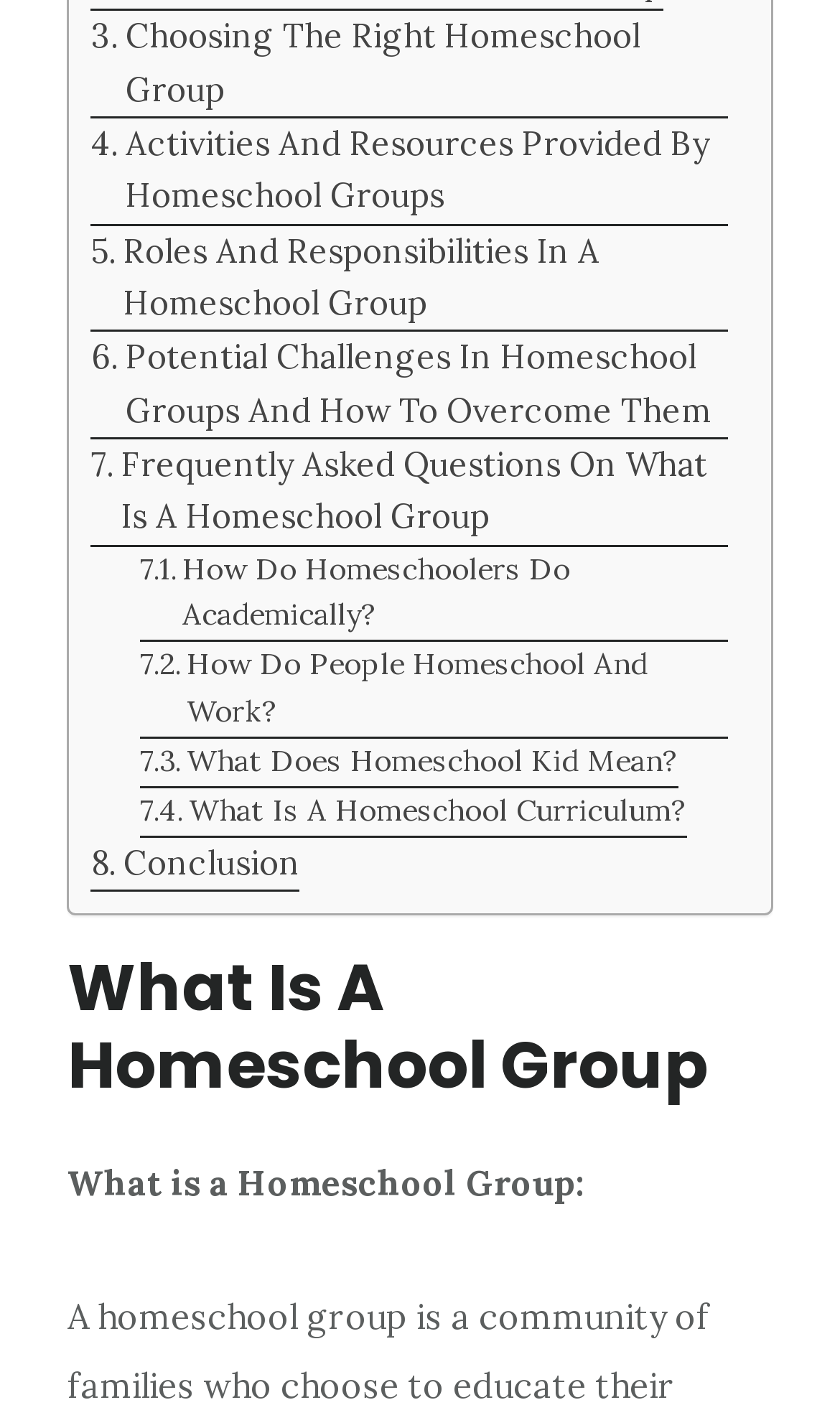Determine the bounding box coordinates of the section to be clicked to follow the instruction: "View 'Conclusion'". The coordinates should be given as four float numbers between 0 and 1, formatted as [left, top, right, bottom].

[0.108, 0.586, 0.357, 0.625]